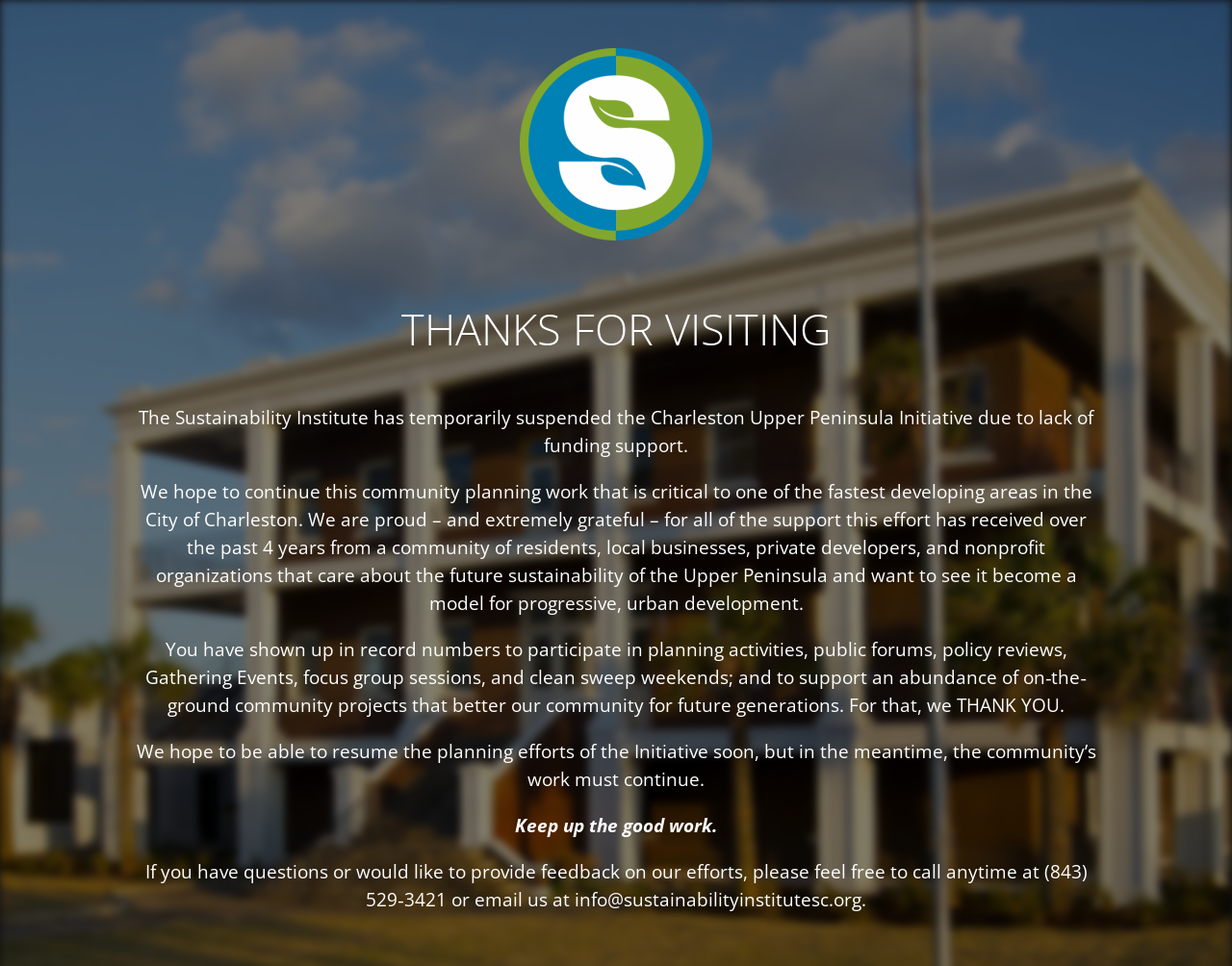Please give a concise answer to this question using a single word or phrase: 
How can one contact the Sustainability Institute for questions or feedback?

Call or email